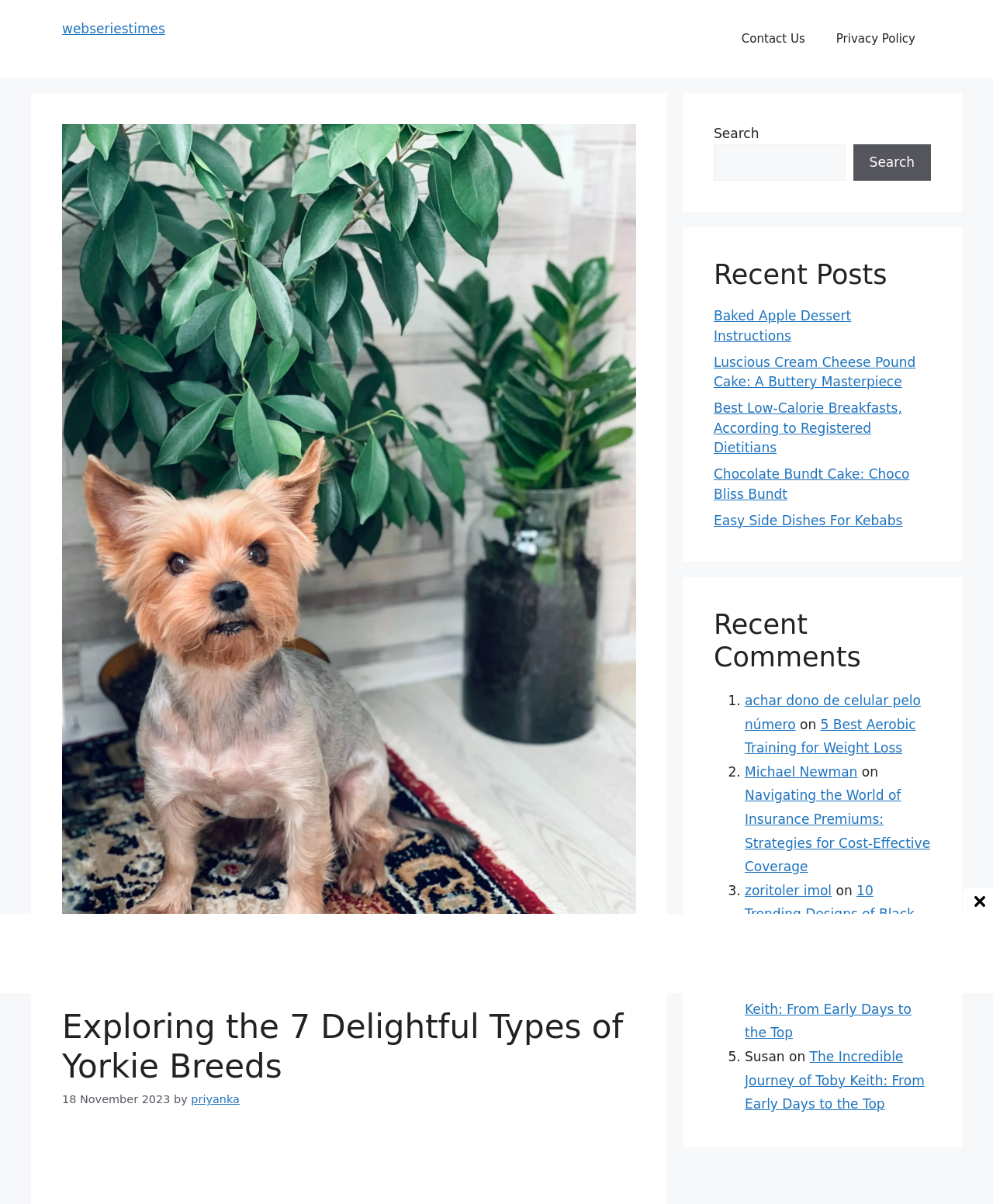Provide the bounding box coordinates of the area you need to click to execute the following instruction: "read article about baked apple dessert".

[0.719, 0.256, 0.857, 0.285]